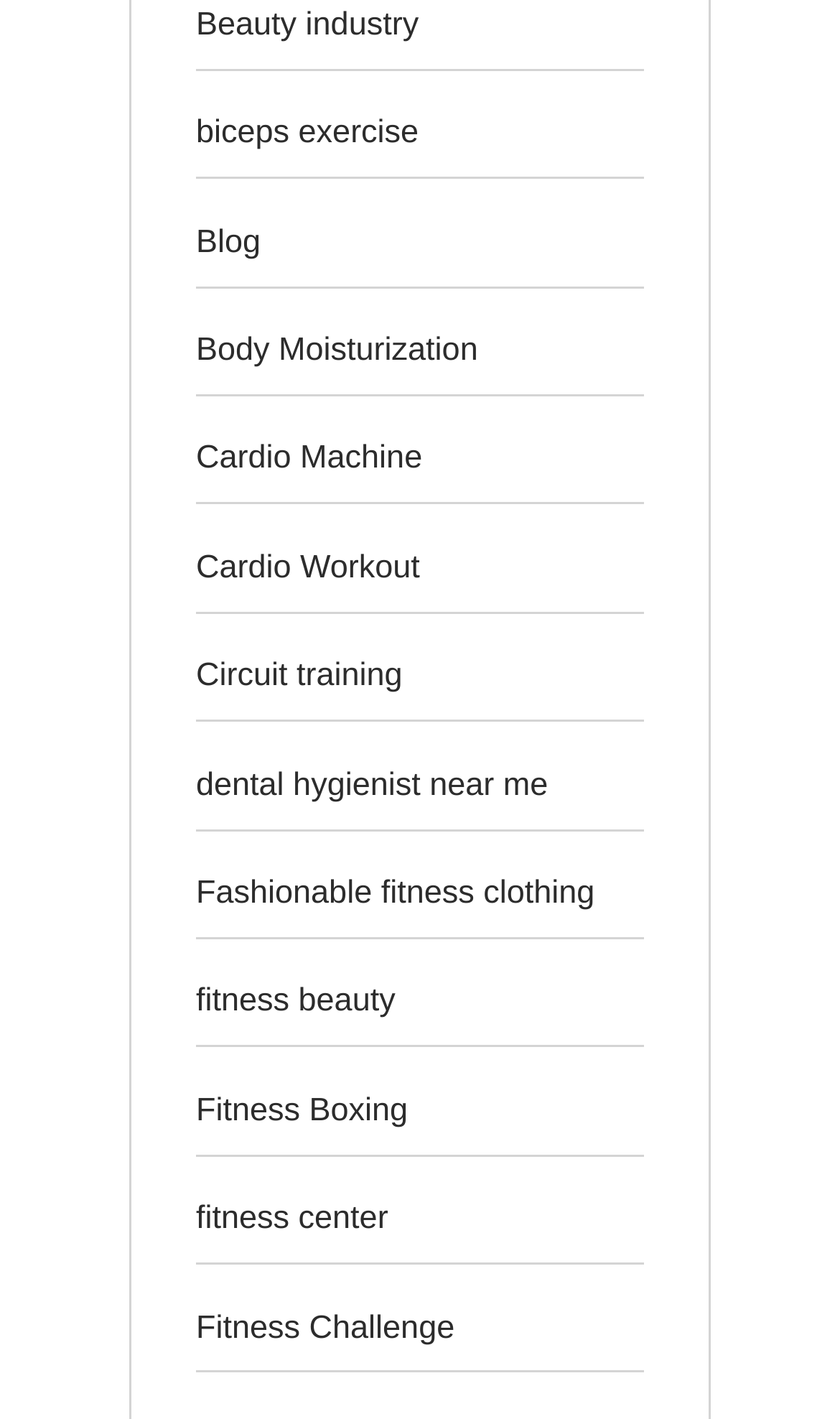Please locate the bounding box coordinates of the element that should be clicked to complete the given instruction: "Find a dental hygienist near me".

[0.233, 0.54, 0.652, 0.566]